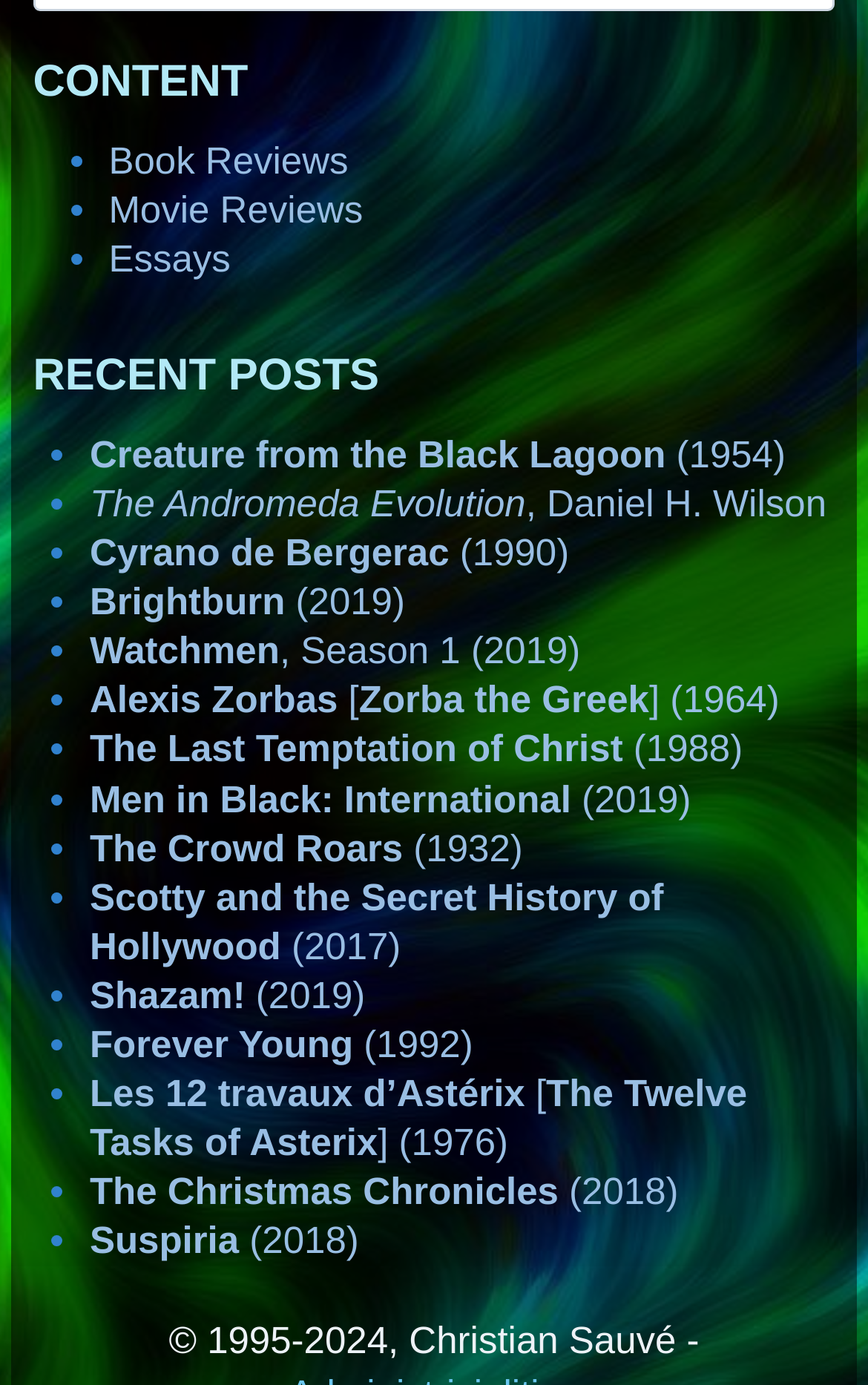Identify the bounding box coordinates for the UI element described as follows: "Book Reviews". Ensure the coordinates are four float numbers between 0 and 1, formatted as [left, top, right, bottom].

[0.125, 0.101, 0.401, 0.132]